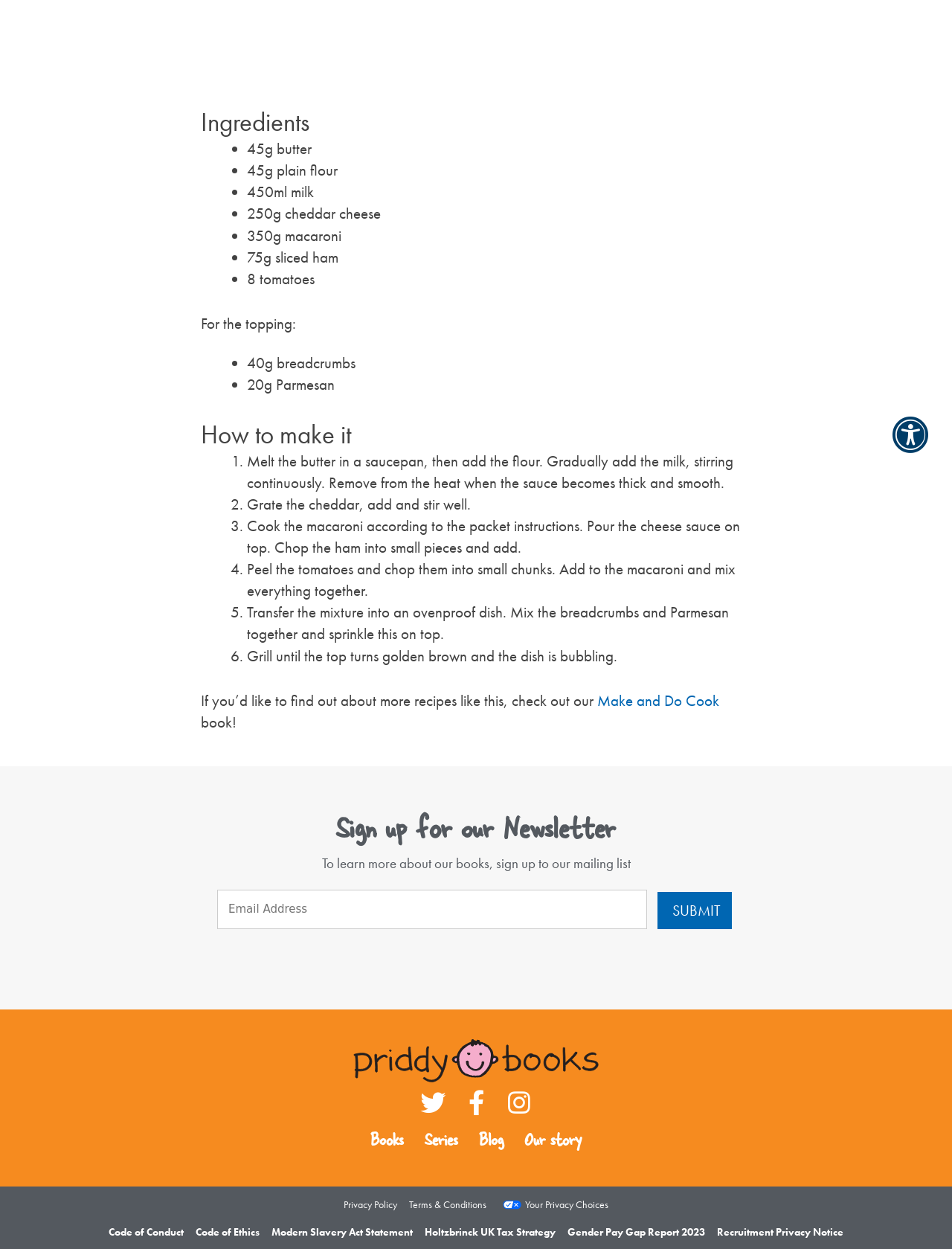Extract the bounding box of the UI element described as: "Technology News".

None